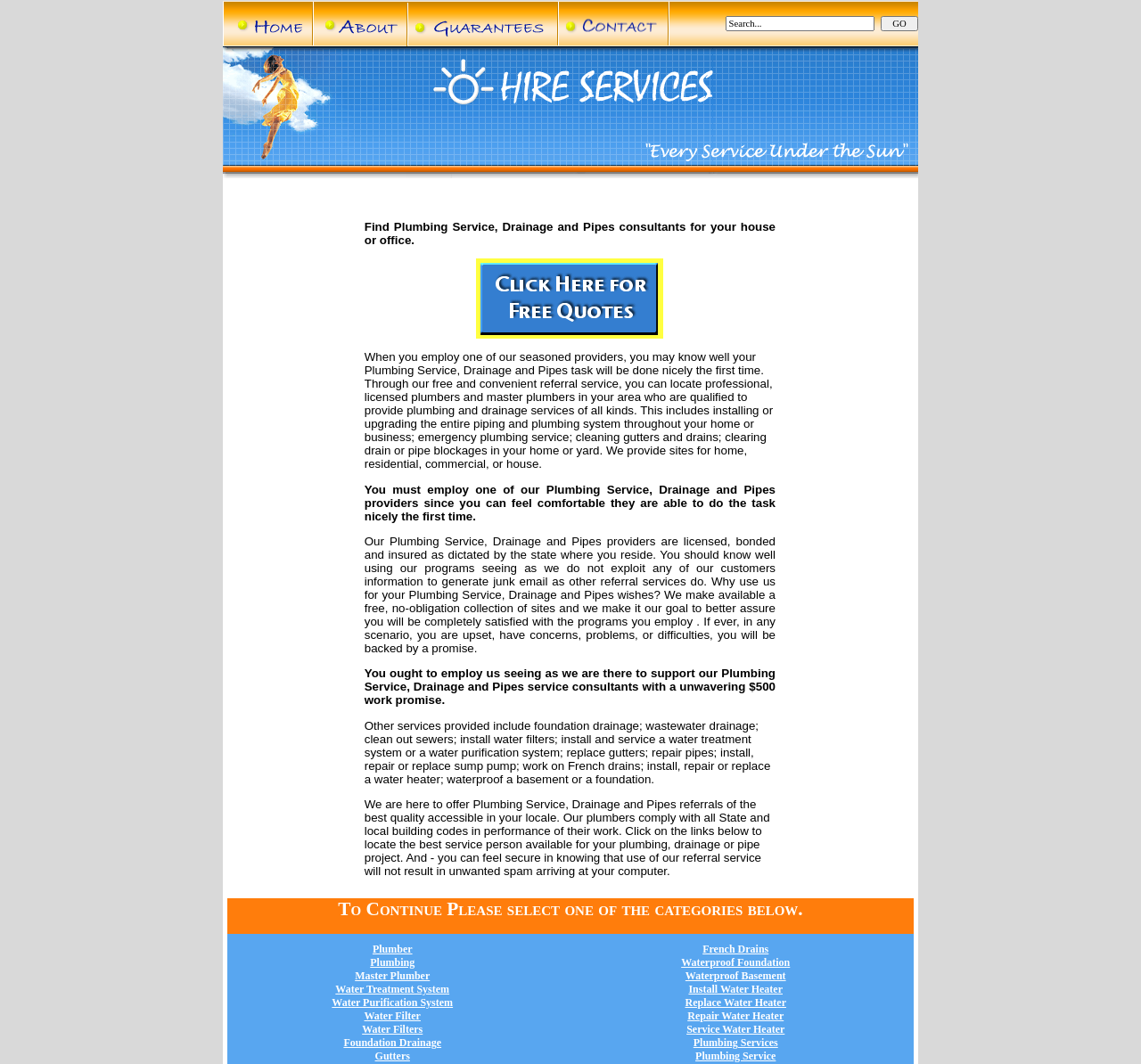Locate the bounding box coordinates of the element that needs to be clicked to carry out the instruction: "Click on the 'Home' link". The coordinates should be given as four float numbers ranging from 0 to 1, i.e., [left, top, right, bottom].

[0.195, 0.034, 0.275, 0.046]